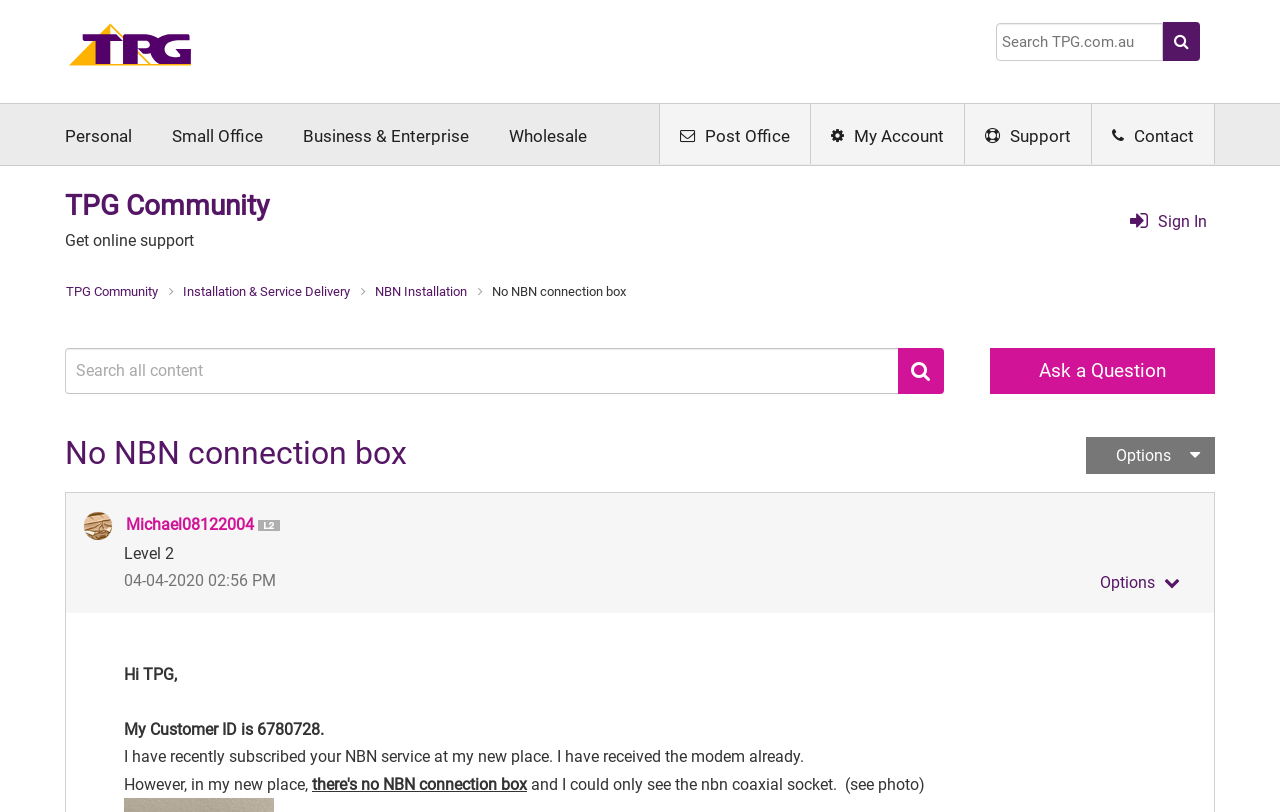What is the purpose of the button with the text 'Search'? Based on the image, give a response in one word or a short phrase.

To search for content